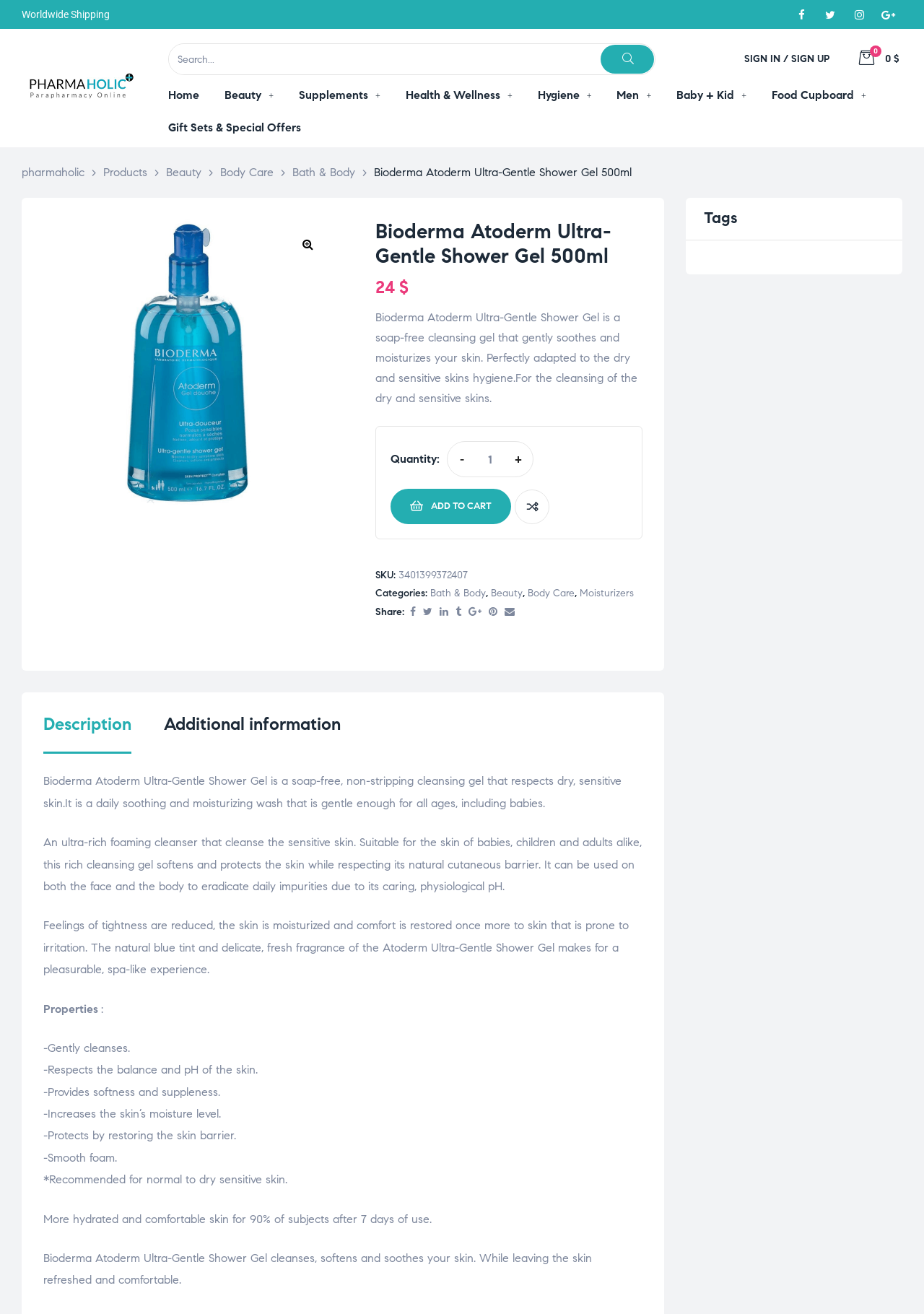What is the name of the product?
Based on the image, answer the question with as much detail as possible.

I found the product name by looking at the heading 'Bioderma Atoderm Ultra-Gentle Shower Gel 500ml' and the static text 'Bioderma Atoderm Ultra-Gentle Shower Gel is a soap-free cleansing gel...' which both mention the product name.